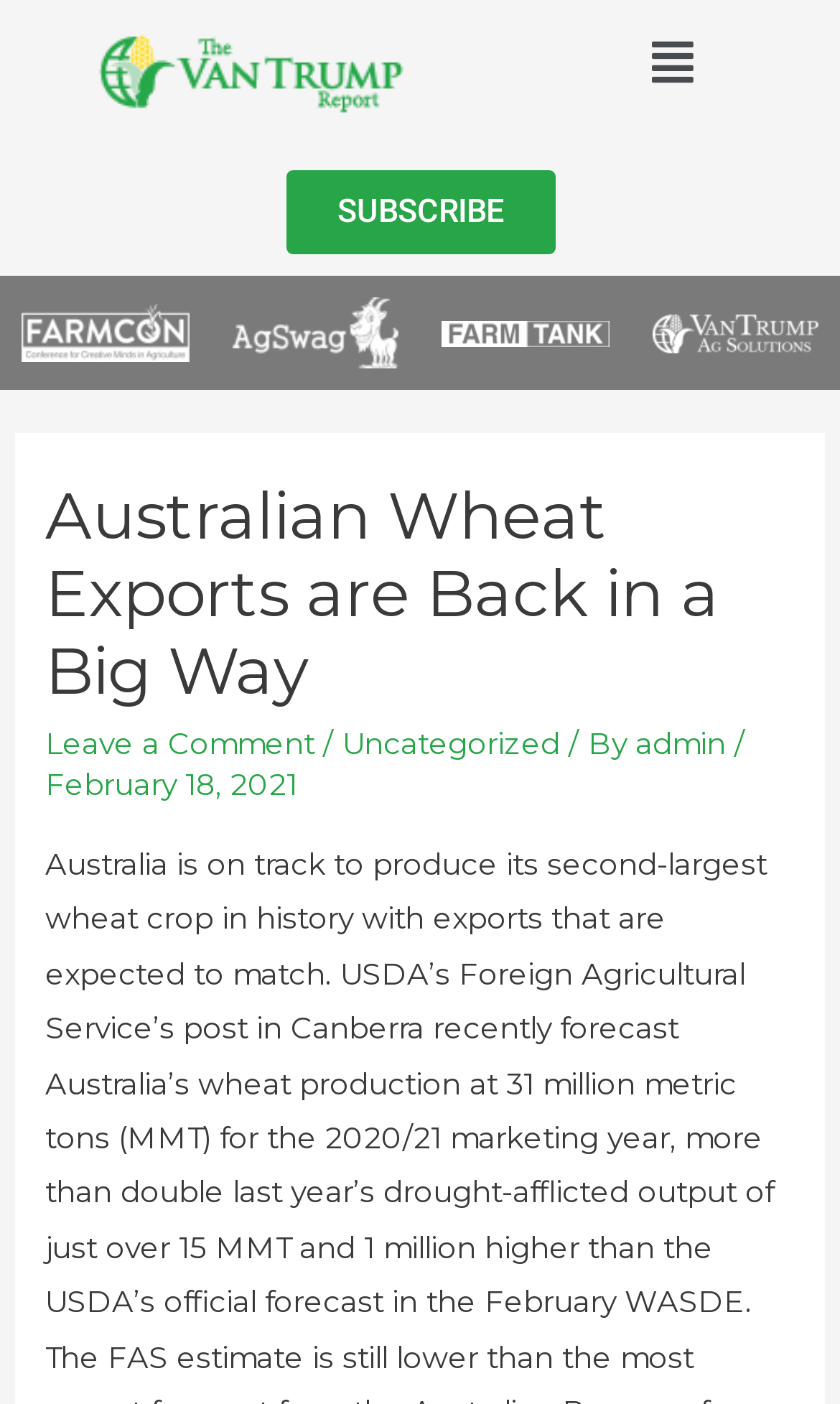Create a detailed narrative of the webpage’s visual and textual elements.

The webpage is about Australian Wheat Exports, specifically discussing their return in a big way. At the top left, there is a link, and next to it, a menu button with a hidden icon. Below these elements, there are four logos: FarmCon, AgSwag, FarmTank, and Van-Trump-Ag-Solutions, aligned horizontally across the top of the page.

In the main content area, there is a large heading that repeats the title "Australian Wheat Exports are Back in a Big Way". Below the heading, there is a link to "Leave a Comment", followed by a slash, a category link "Uncategorized", another slash, and a "By" label, then a link to the author "admin". The date "February 18, 2021" is also displayed in this section.

On the right side of the page, there is a "SUBSCRIBE" button.